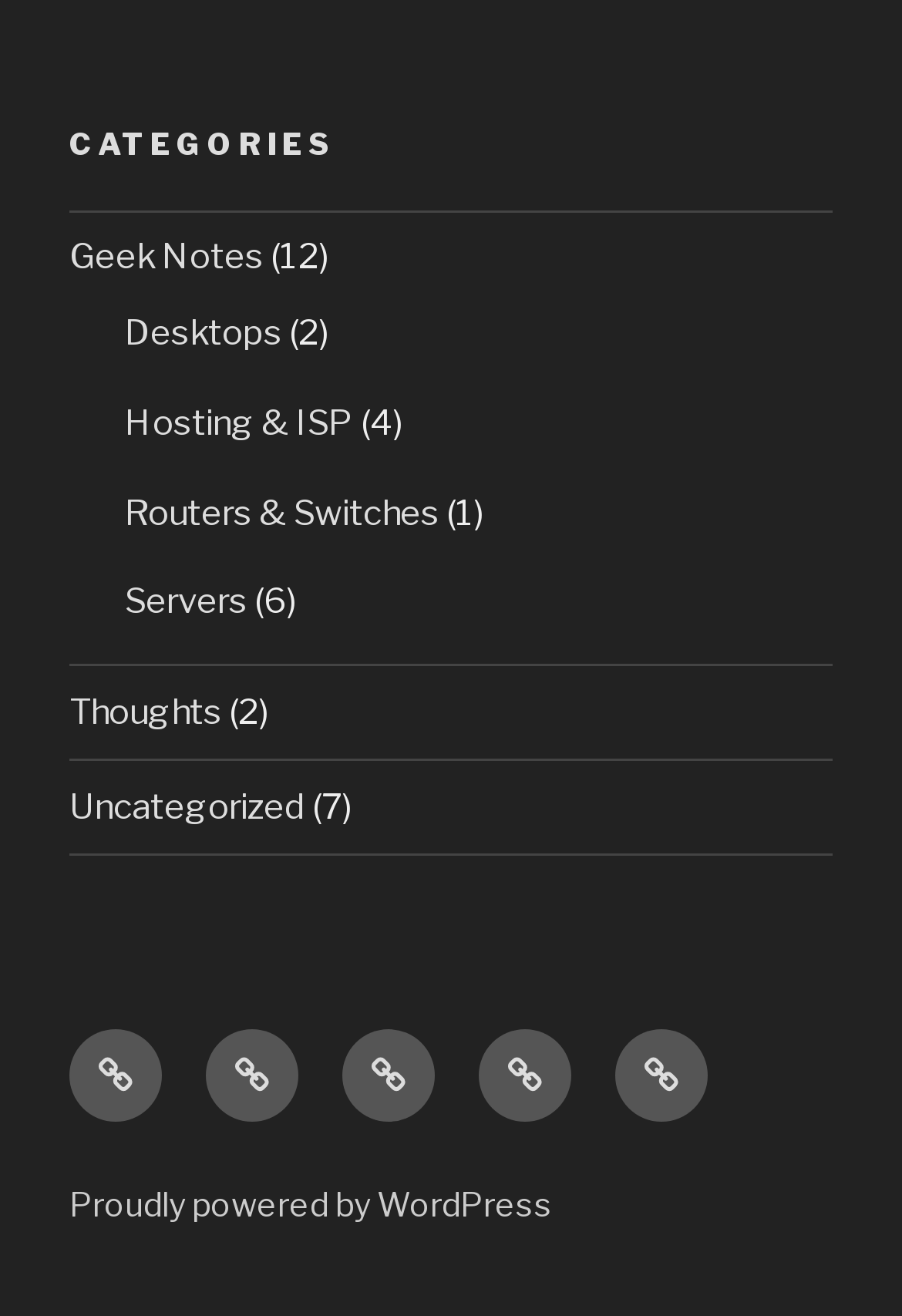Please provide a short answer using a single word or phrase for the question:
What is the first category listed?

Geek Notes